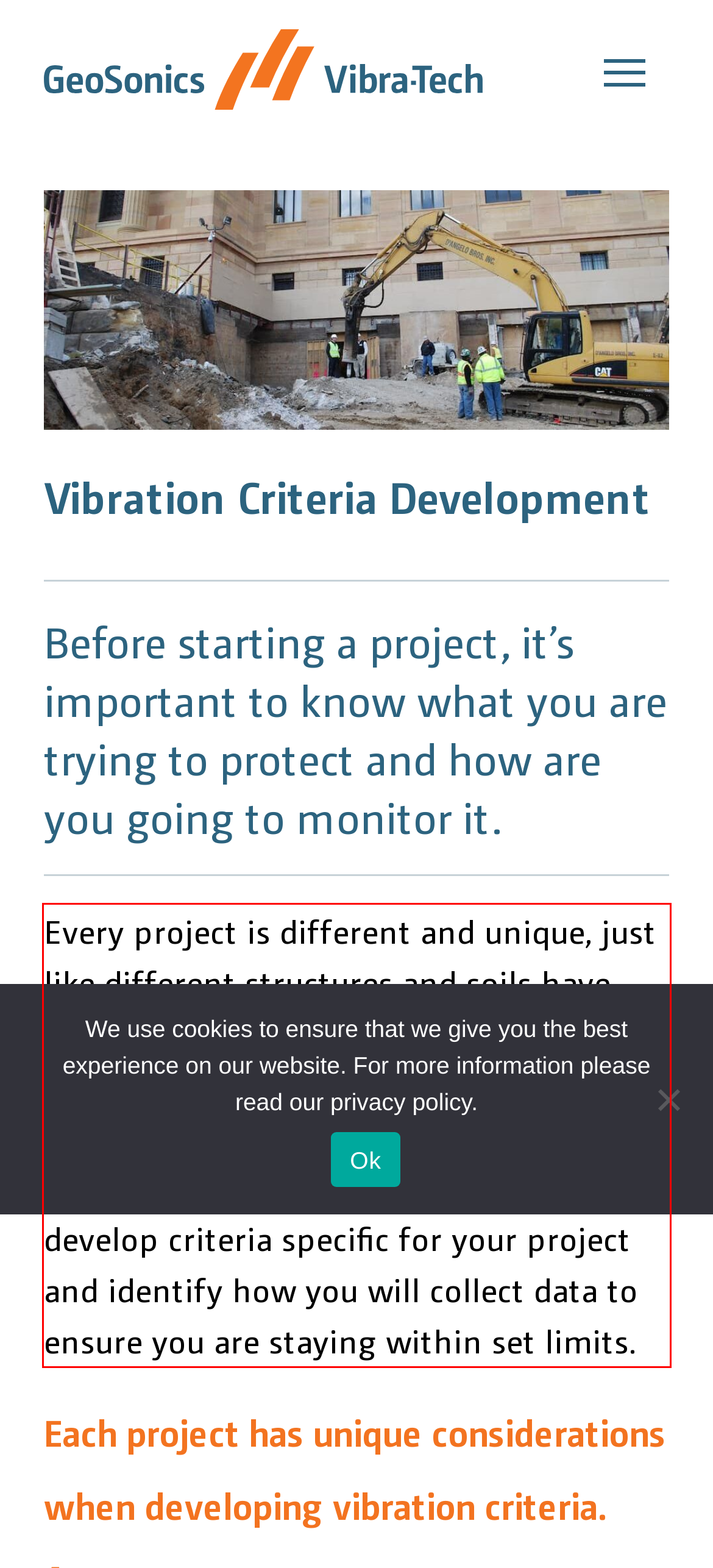You are looking at a screenshot of a webpage with a red rectangle bounding box. Use OCR to identify and extract the text content found inside this red bounding box.

Every project is different and unique, just like different structures and soils have their own unique characteristics. Before you begin any project where vibration may be produced, it is important to understand what you need to protect, develop criteria specific for your project and identify how you will collect data to ensure you are staying within set limits.